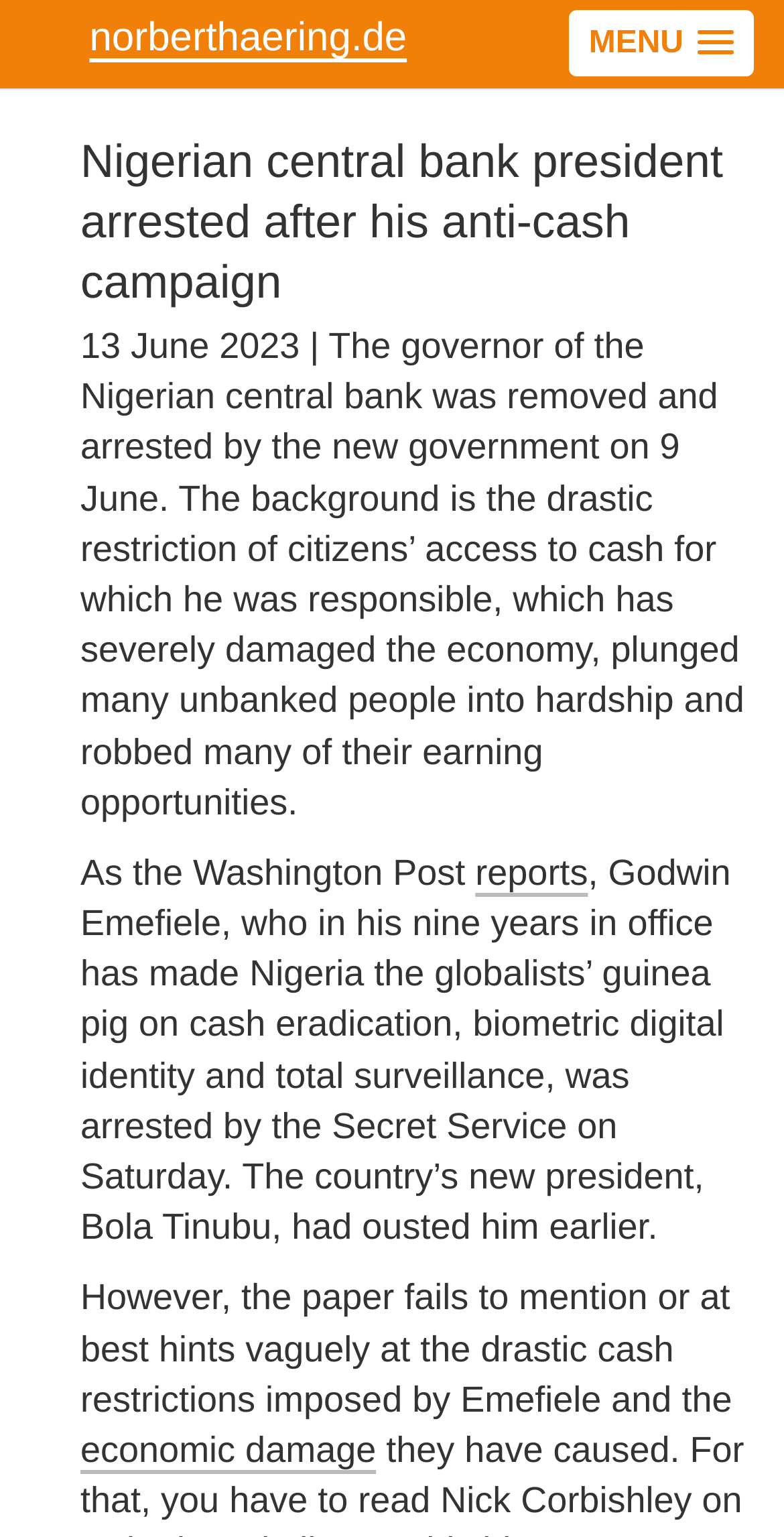Using the provided element description: "reports", identify the bounding box coordinates. The coordinates should be four floats between 0 and 1 in the order [left, top, right, bottom].

[0.606, 0.555, 0.75, 0.583]